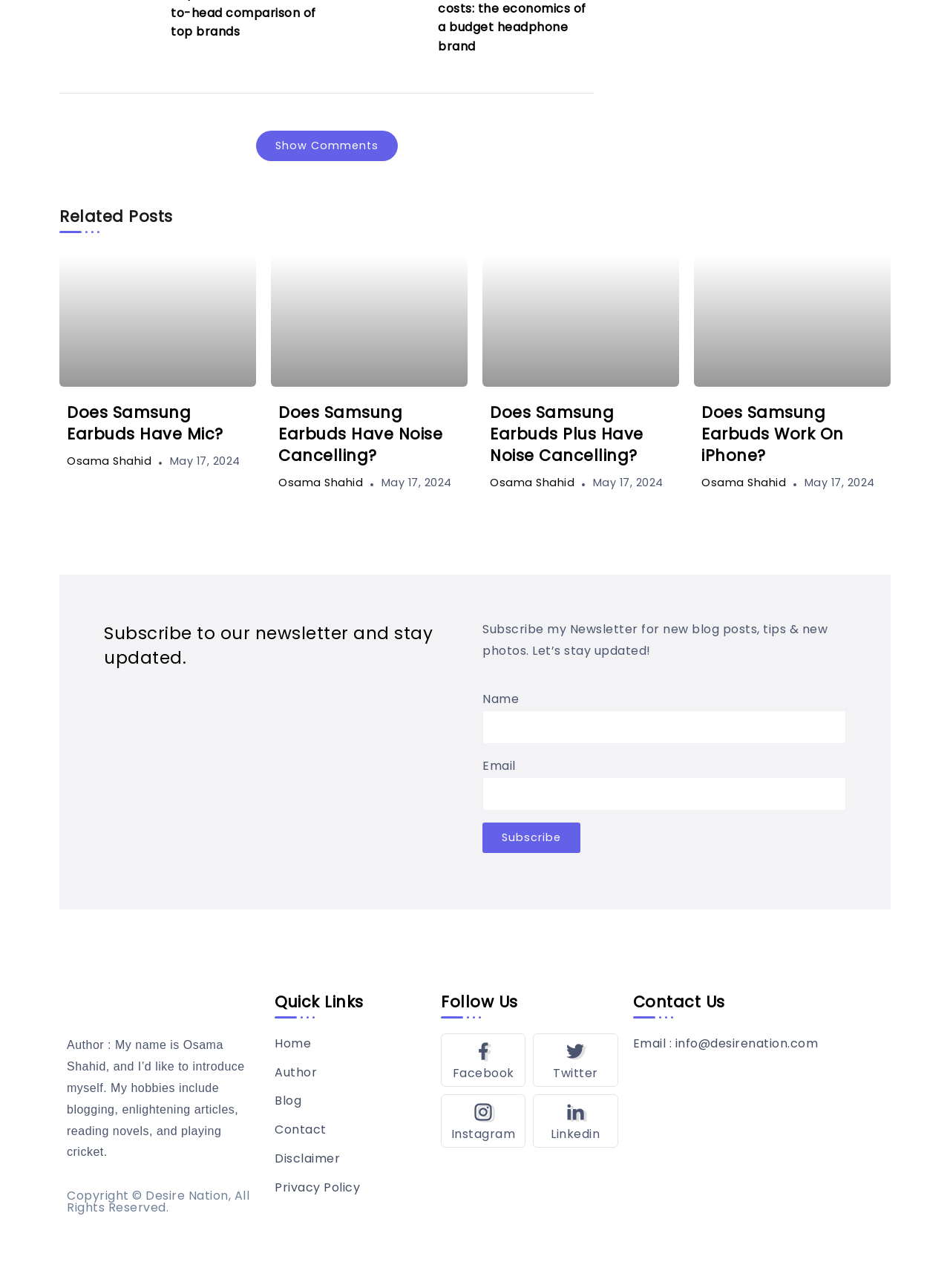How many related posts are shown?
Please elaborate on the answer to the question with detailed information.

The related posts are displayed in a section with the heading 'Related Posts'. There are three articles listed under this section, each with an image, heading, and link.